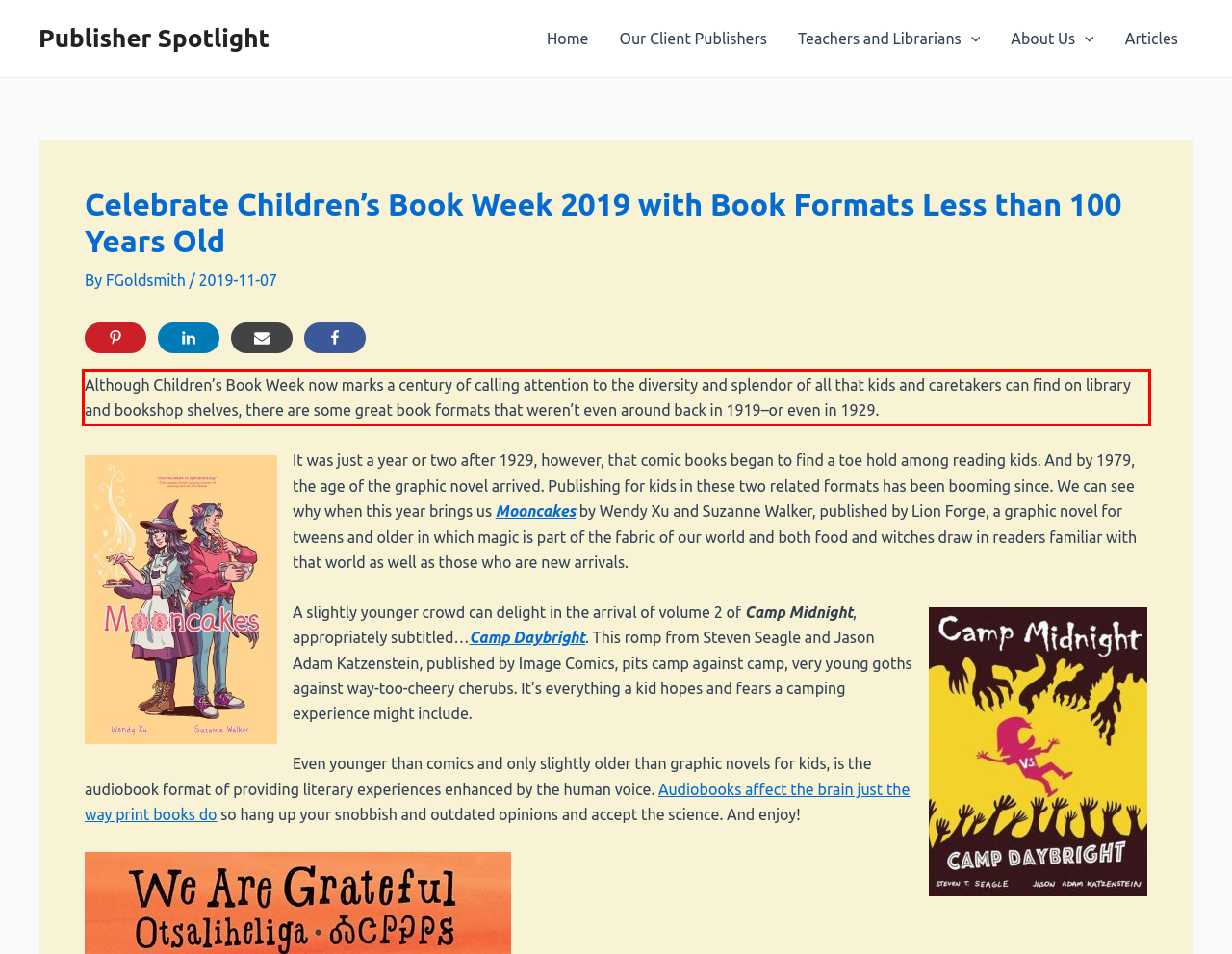Please analyze the screenshot of a webpage and extract the text content within the red bounding box using OCR.

Although Children’s Book Week now marks a century of calling attention to the diversity and splendor of all that kids and caretakers can find on library and bookshop shelves, there are some great book formats that weren’t even around back in 1919–or even in 1929.